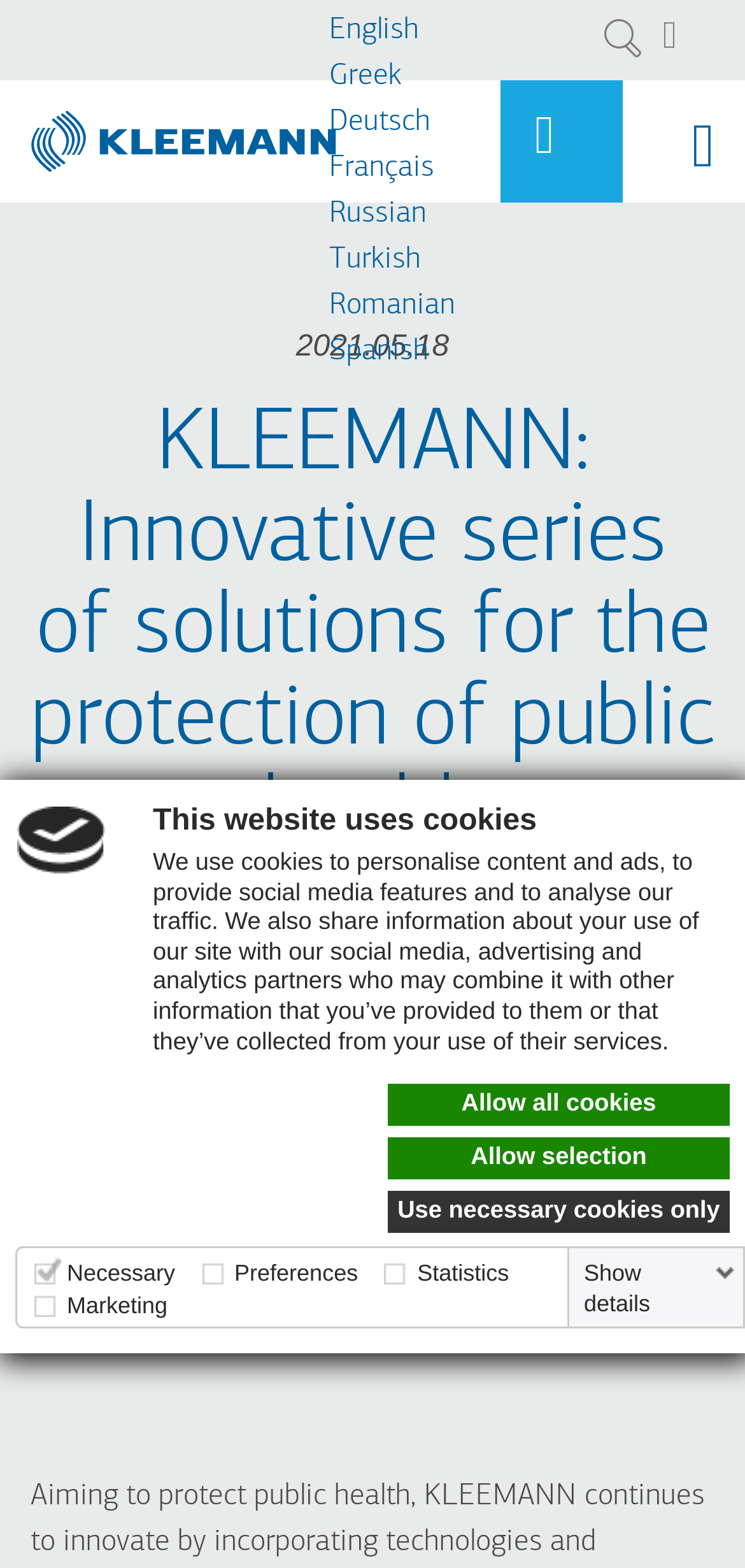What is the 'Ask for a Quote' feature for?
From the image, respond with a single word or phrase.

Request a quote